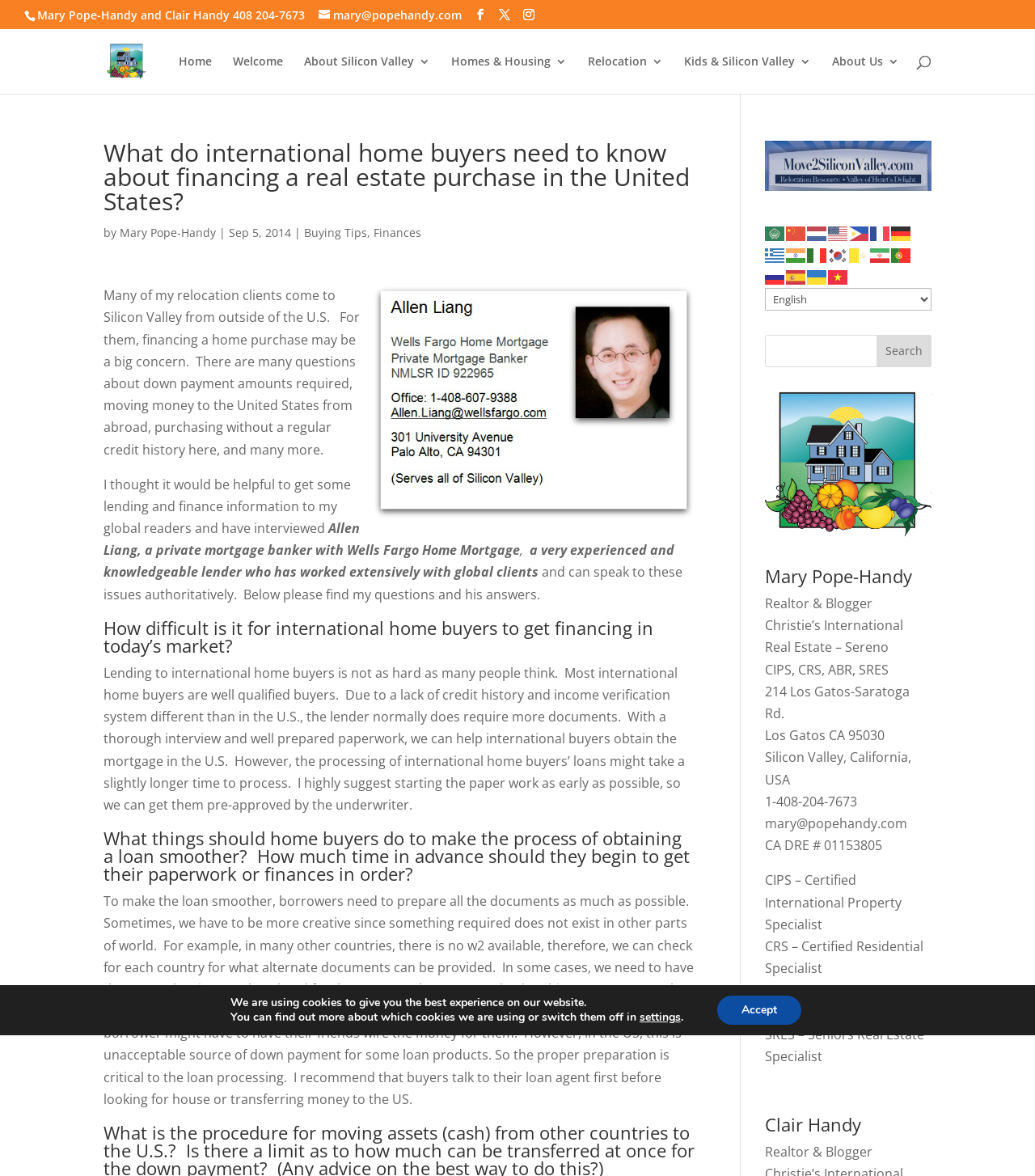What is the role of Allen Liang in the article?
Ensure your answer is thorough and detailed.

Allen Liang is a private mortgage banker with Wells Fargo Home Mortgage, as indicated by the text 'Allen Liang, a private mortgage banker with Wells Fargo Home Mortgage', and he is being interviewed by the author to provide information on financing a home purchase in the US for international home buyers.